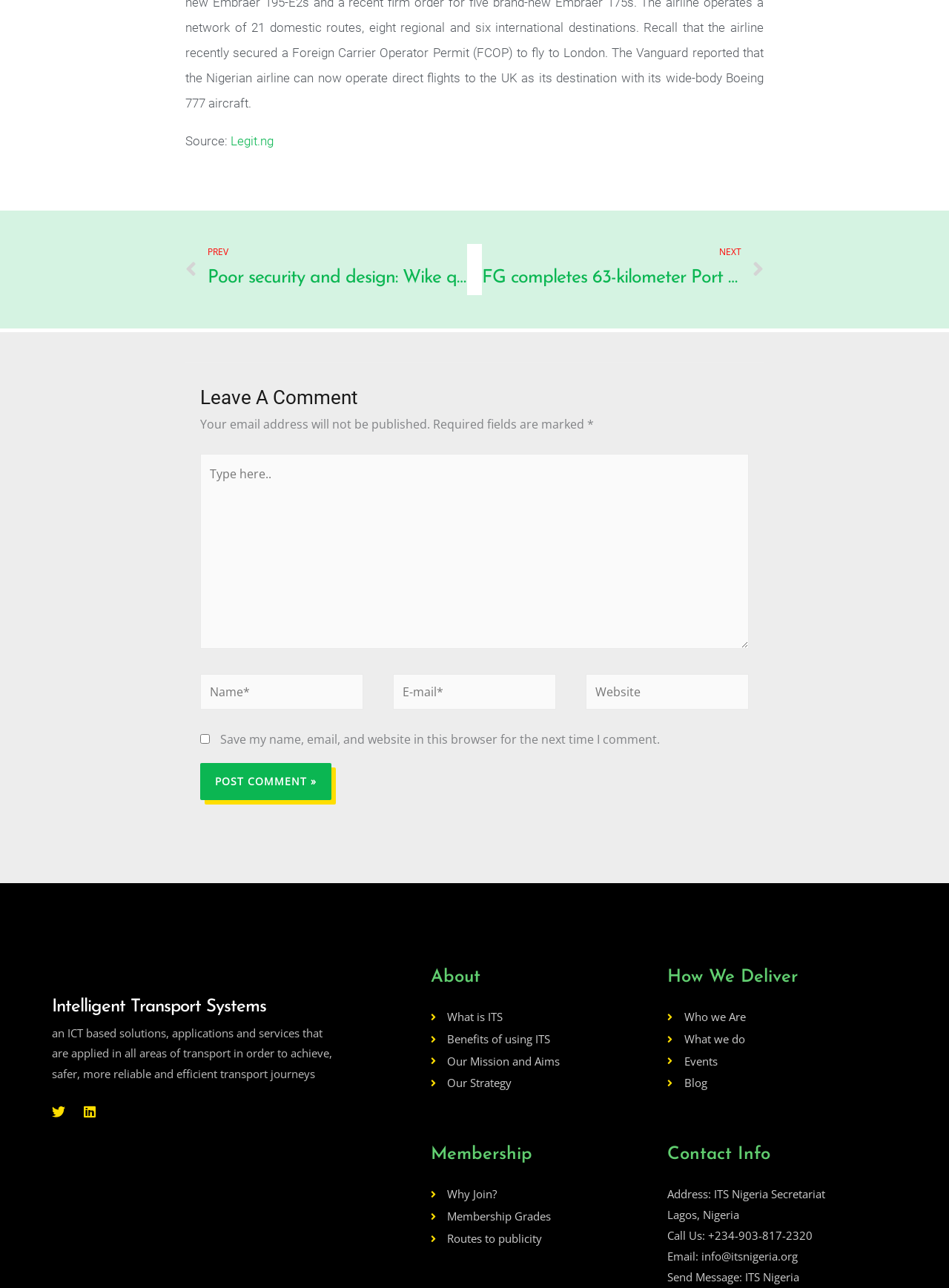What is the purpose of the textbox with the label 'Name*'? 
Please provide an in-depth and detailed response to the question.

The textbox with the label 'Name*' is a required field, indicating that it is necessary to input a name in order to proceed with the comment submission process. This suggests that the purpose of this textbox is to collect the user's name, likely for identification or authentication purposes.